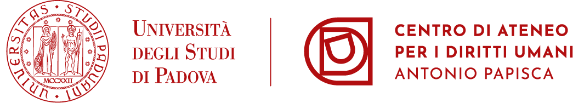Provide a thorough and detailed caption for the image.

The image prominently features the logos of the "Università degli Studi di Padova" and the "Centro di Ateneo per i Diritti Umani - Antonio Papisca." The left side displays the university's emblem, which includes historical elements symbolizing education and learning. Adjacent to it, the center logo highlights the human rights focus of the Centro di Ateneo, presented in a modern design that emphasizes its role in promoting human rights education and advocacy. The color scheme, primarily in red, lends the image a sense of authority and commitment to its mission, reflecting the institution's values and dedication to the field of human rights.